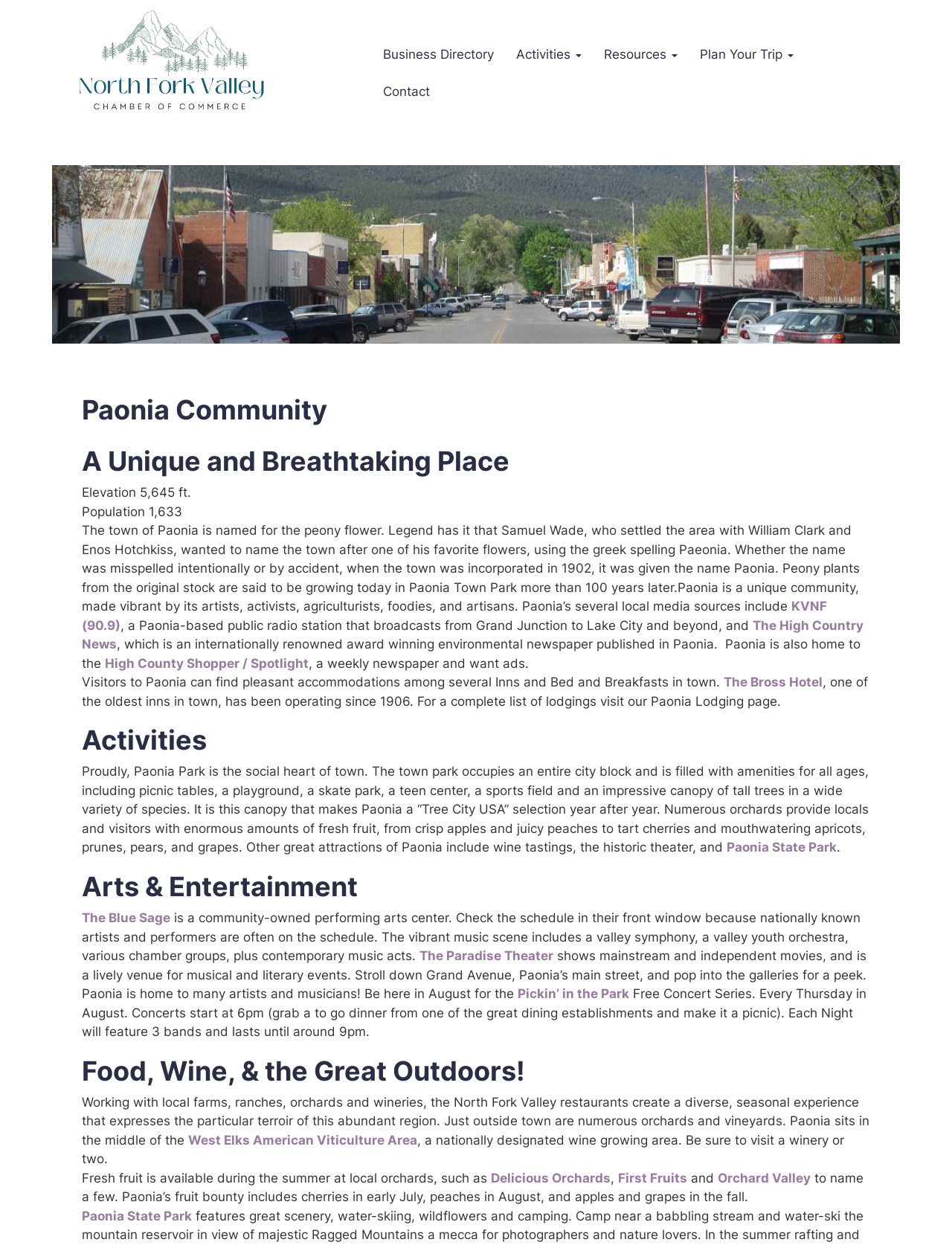Please find the bounding box coordinates of the element that needs to be clicked to perform the following instruction: "Visit Paonia State Park". The bounding box coordinates should be four float numbers between 0 and 1, represented as [left, top, right, bottom].

[0.763, 0.673, 0.879, 0.685]